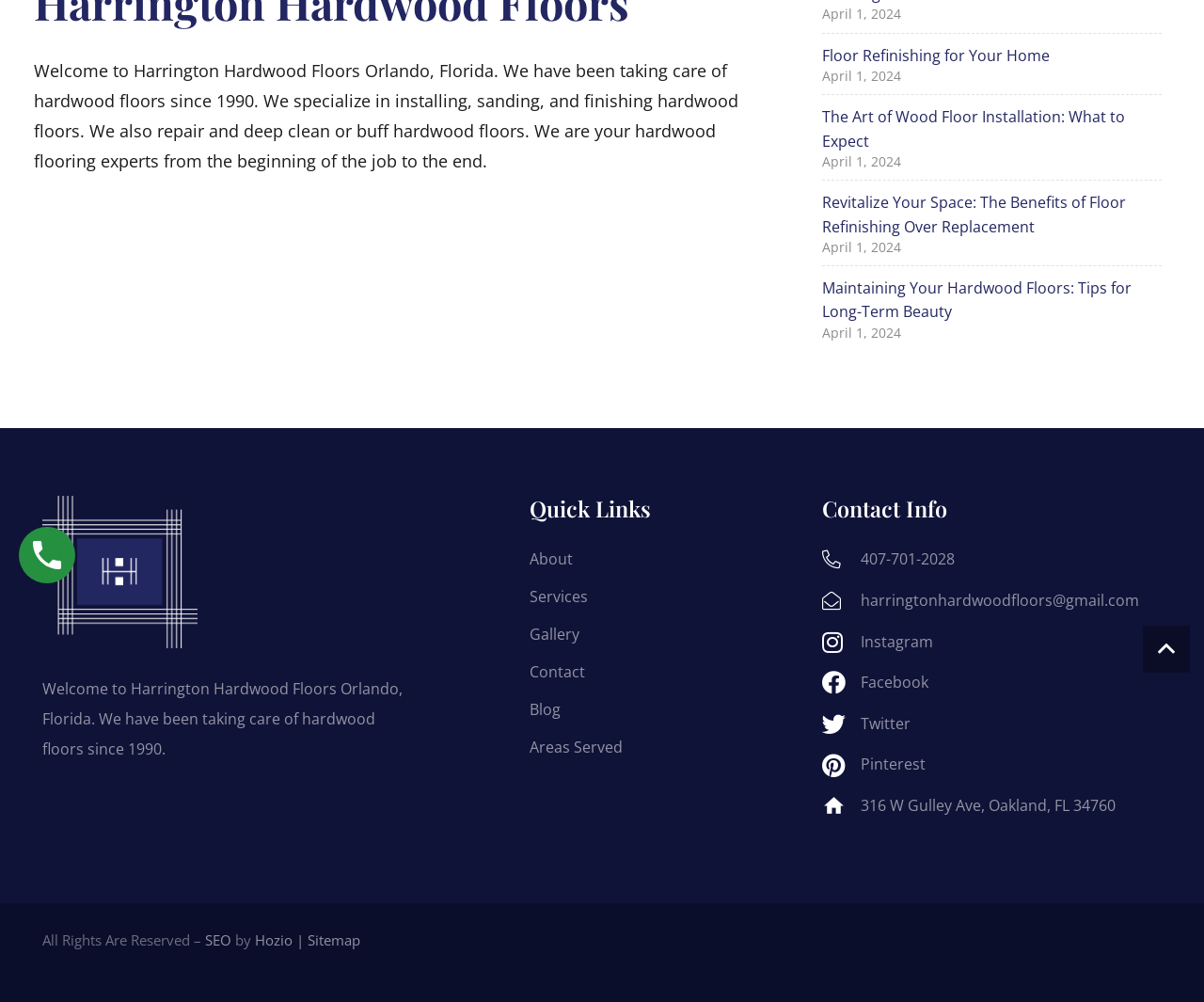Given the element description: "Instagram", predict the bounding box coordinates of the UI element it refers to, using four float numbers between 0 and 1, i.e., [left, top, right, bottom].

[0.715, 0.63, 0.775, 0.65]